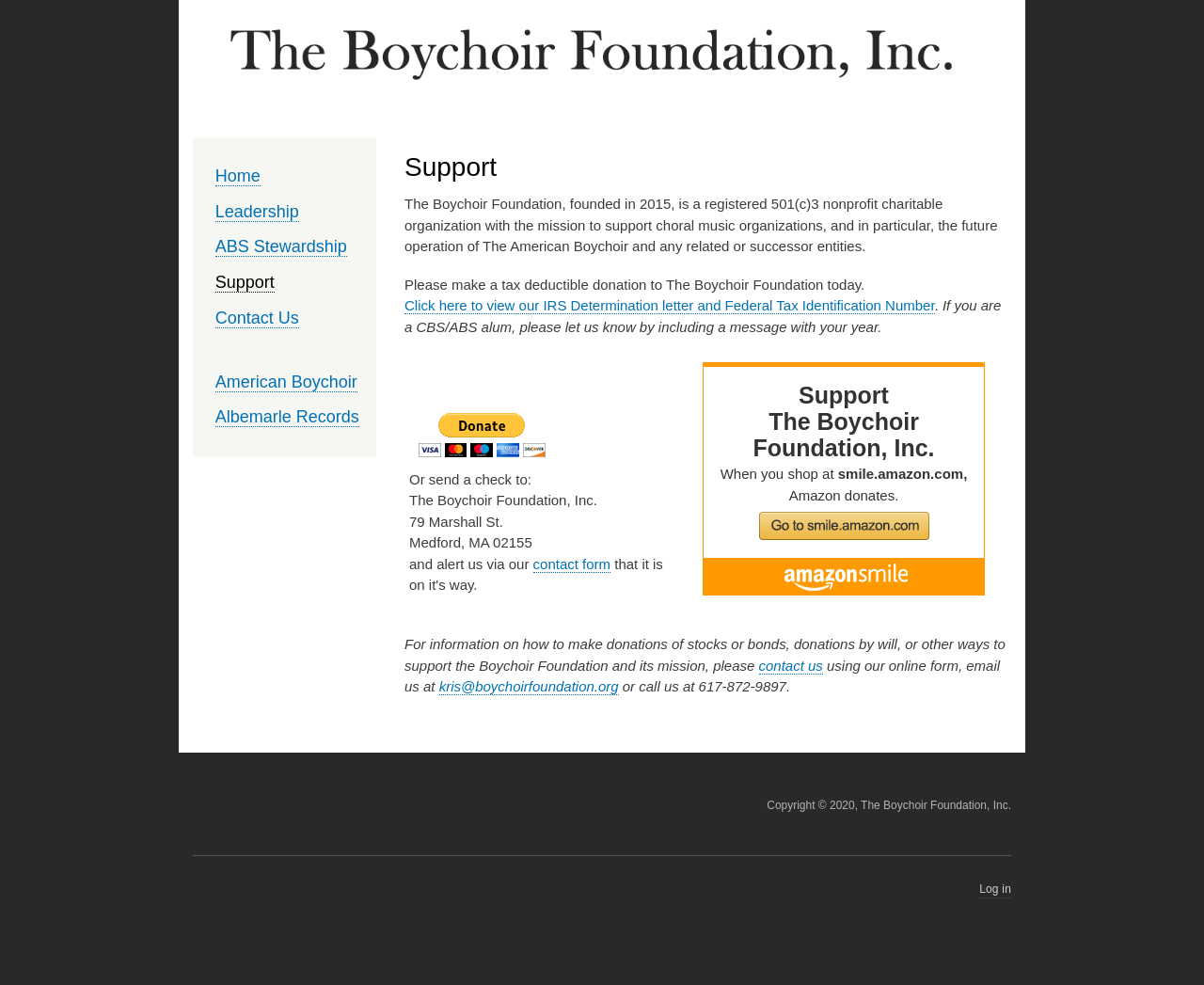Using the provided description: "Support", find the bounding box coordinates of the corresponding UI element. The output should be four float numbers between 0 and 1, in the format [left, top, right, bottom].

[0.179, 0.277, 0.228, 0.297]